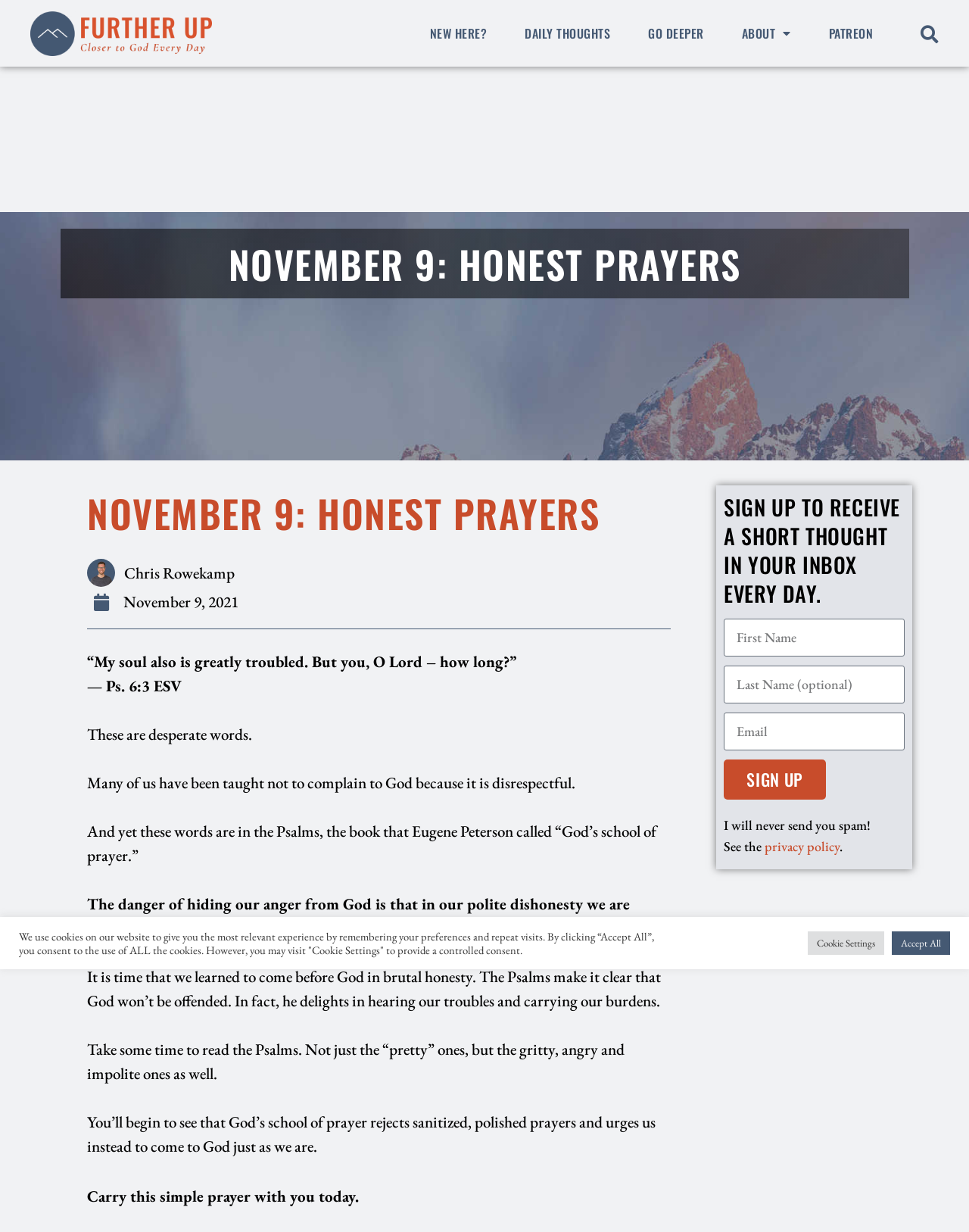Answer the following inquiry with a single word or phrase:
What is the name of the author in the picture?

Chris Rowekamp